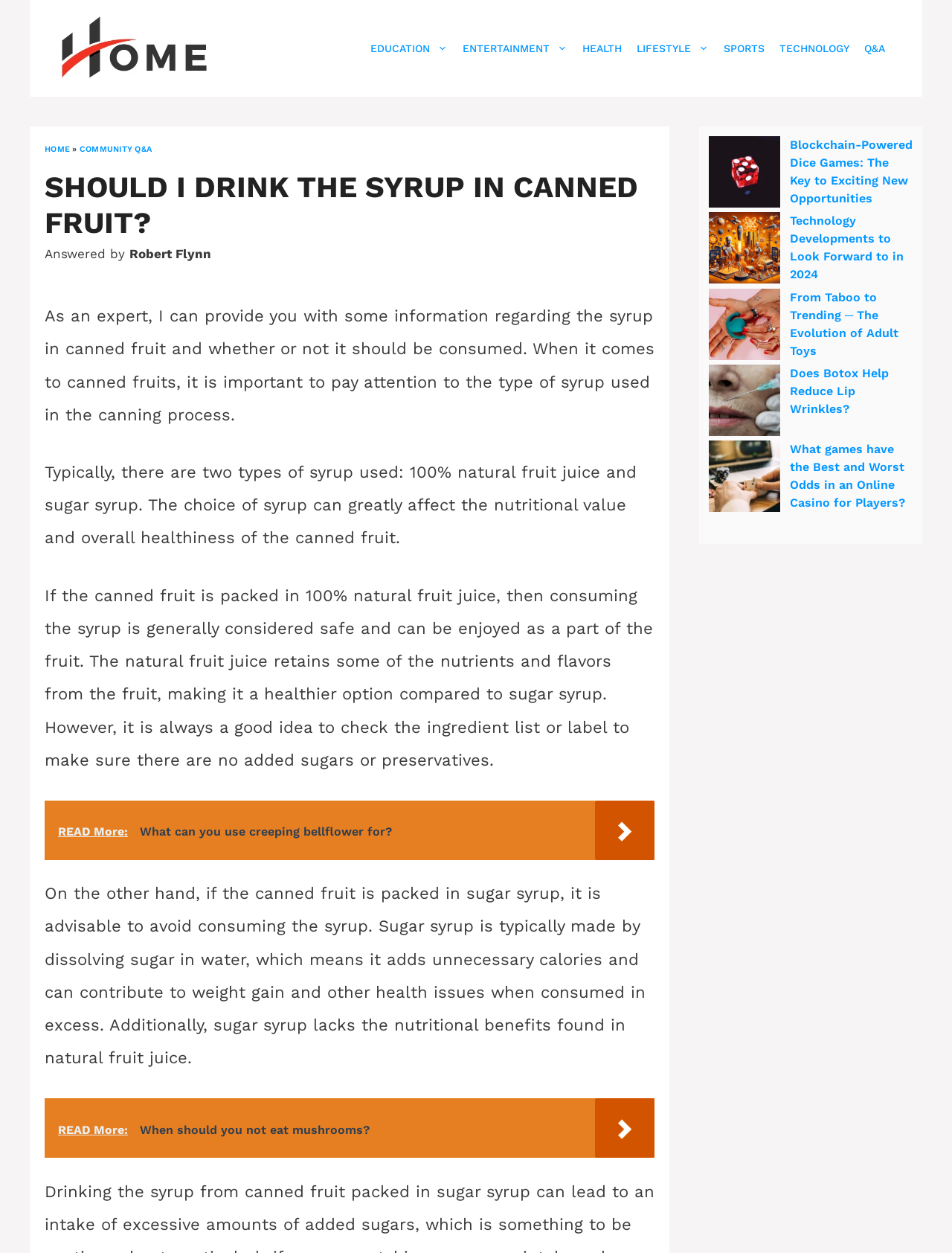Please locate the bounding box coordinates of the element that needs to be clicked to achieve the following instruction: "Read the article 'SHOULD I DRINK THE SYRUP IN CANNED FRUIT?'". The coordinates should be four float numbers between 0 and 1, i.e., [left, top, right, bottom].

[0.047, 0.135, 0.688, 0.192]